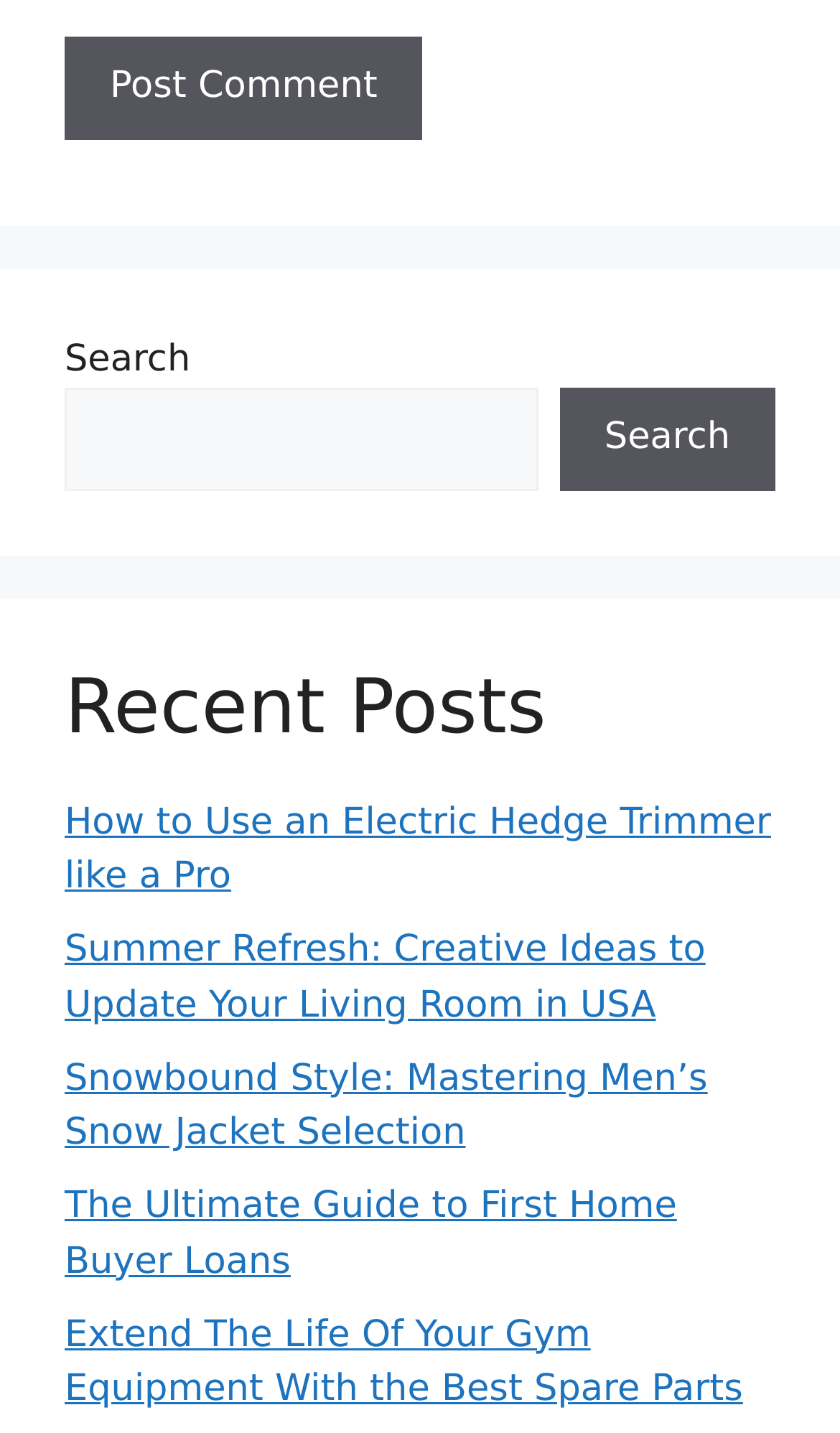How many posts are listed under 'Recent Posts'?
Using the information from the image, answer the question thoroughly.

I counted the number of links under the 'Recent Posts' heading and found five links, each representing a post.